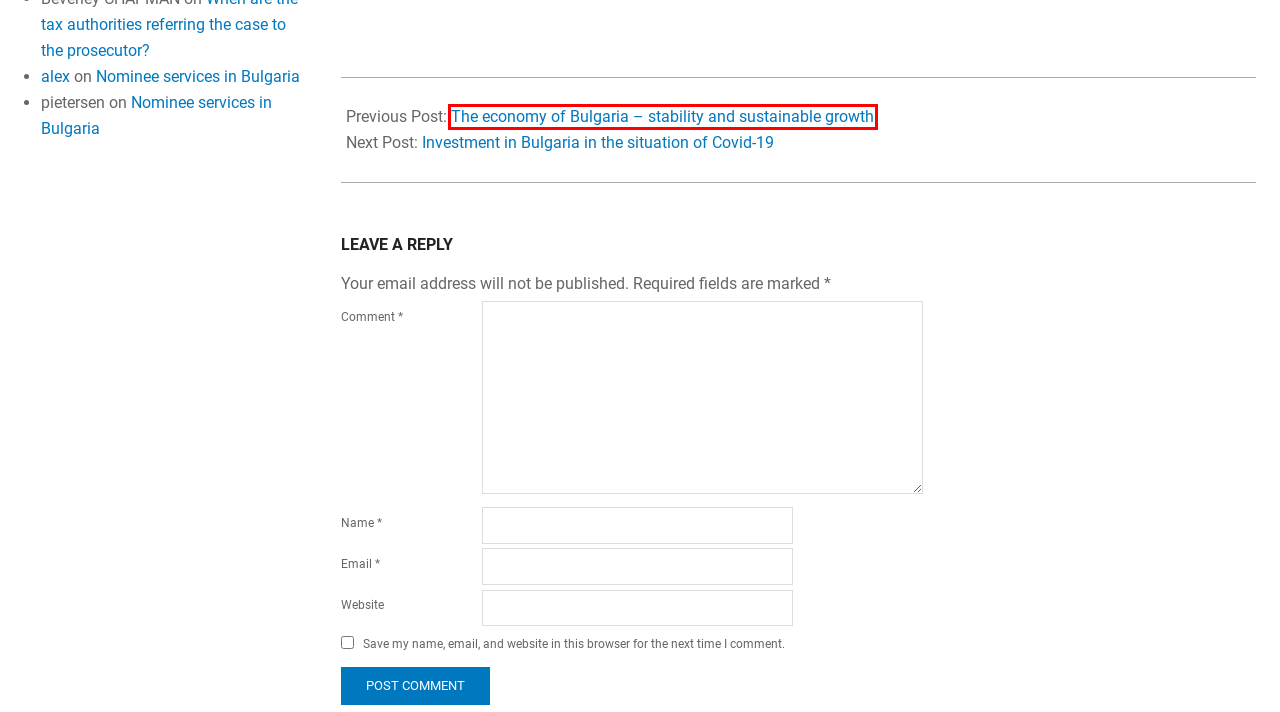You have a screenshot of a webpage with a red bounding box around a UI element. Determine which webpage description best matches the new webpage that results from clicking the element in the bounding box. Here are the candidates:
A. Company registration in Bulgaria - 2022 - Euroformat.EU
B. Criminal responsibility for tax evasion in Bulgaria - Euroformat.EU
C. Bulgarian company formation SCAMS - Euroformat.EU
D. Change of liquidator of a Bulgarian company - Euroformat.EU
E. Investment in Bulgaria in the situation of Covid-19 - Euroformat.EU
F. Economic growth and stability in Bulgaria - Euroformat.EU
G. The NEXO affair - Euroformat.EU
H. Corporate services in Bulgaria and the EU - Euroformat.EU

F